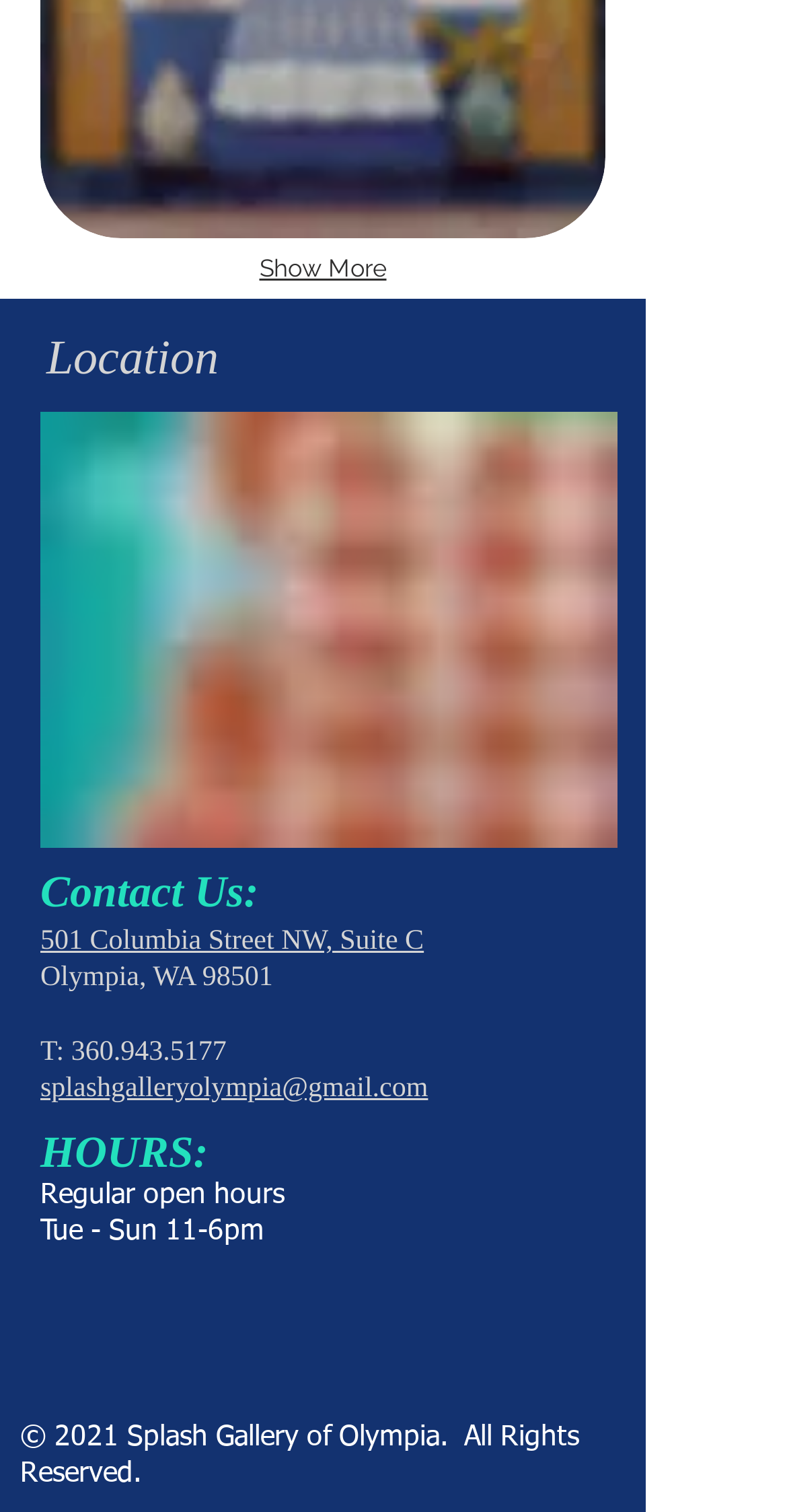What is the address of Splash Gallery?
Please provide a detailed and comprehensive answer to the question.

I found the address by looking at the 'Contact Us:' section, where it lists the address as '501 Columbia Street NW, Suite C'.